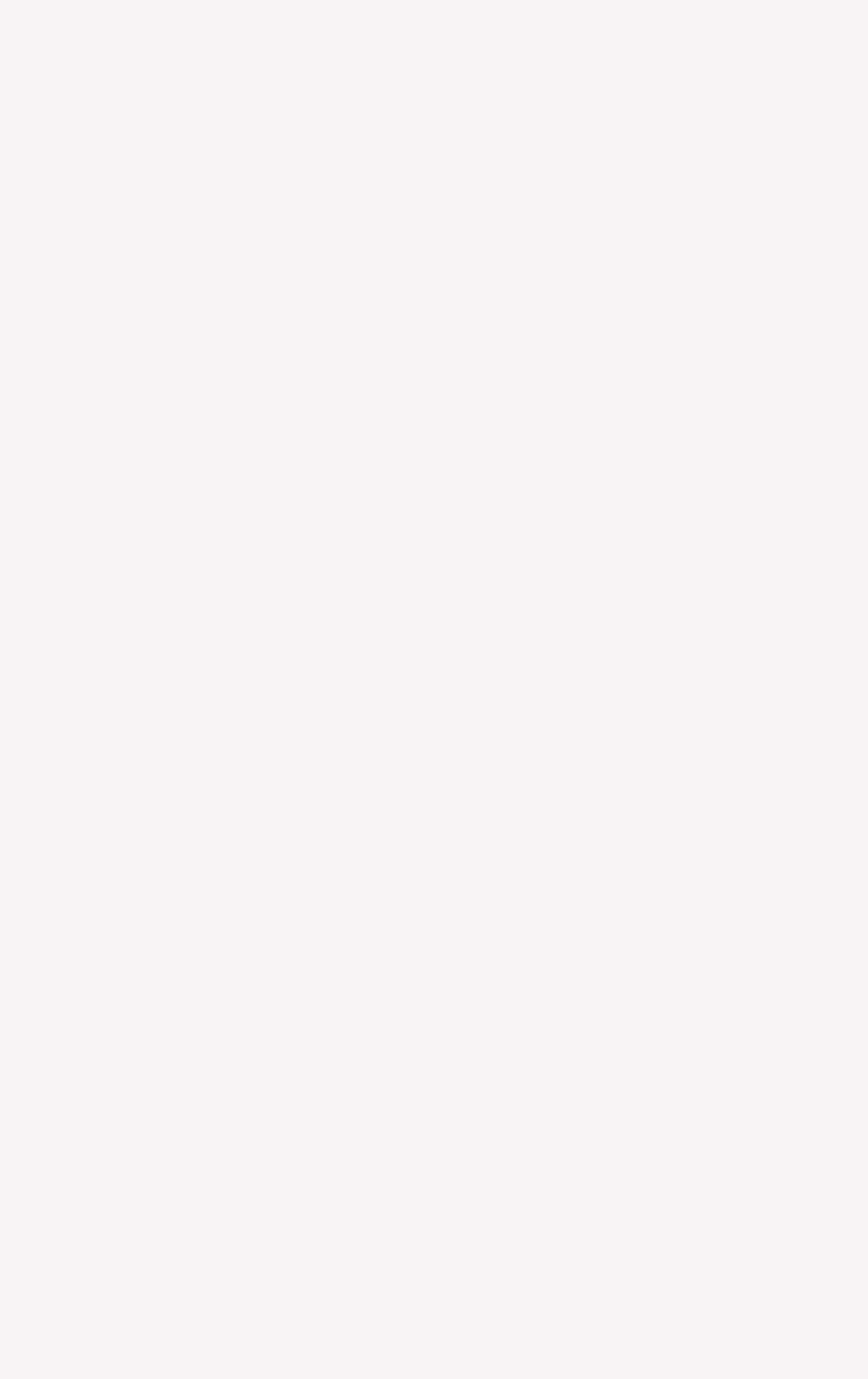What is the month listed below June 2022?
Could you answer the question in a detailed manner, providing as much information as possible?

By examining the list of links, I can see that the month listed below June 2022 is May 2022, which is the next item in the list.